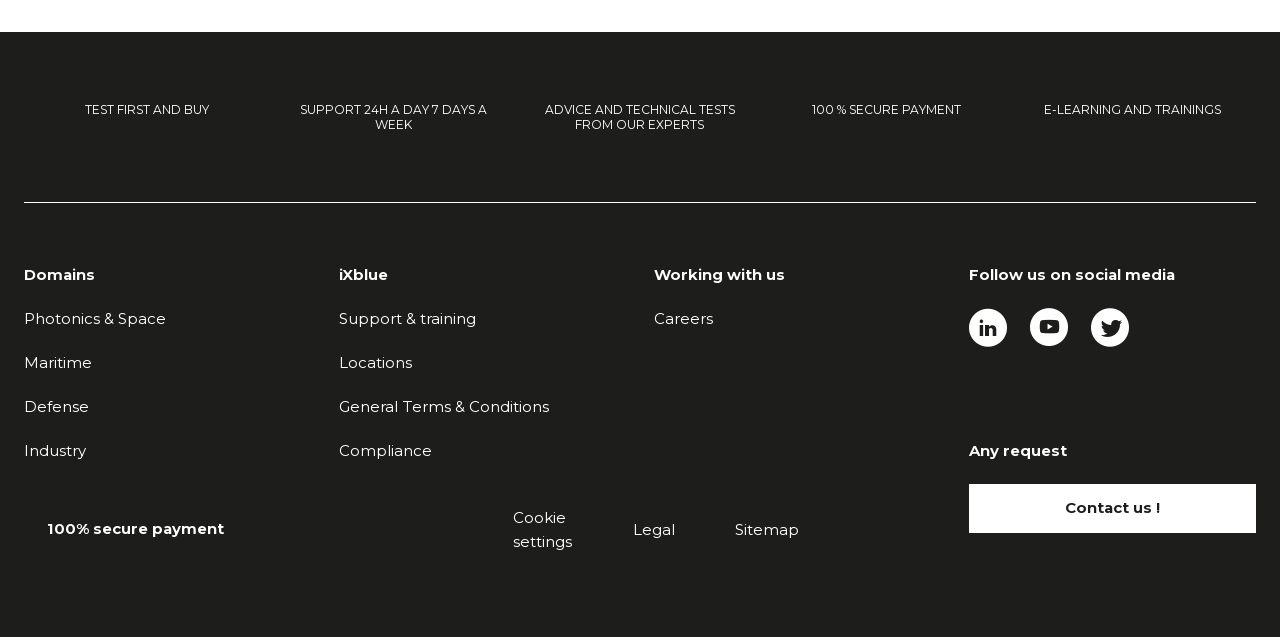Provide the bounding box coordinates of the HTML element described by the text: "Photonics & Space".

[0.019, 0.485, 0.13, 0.515]